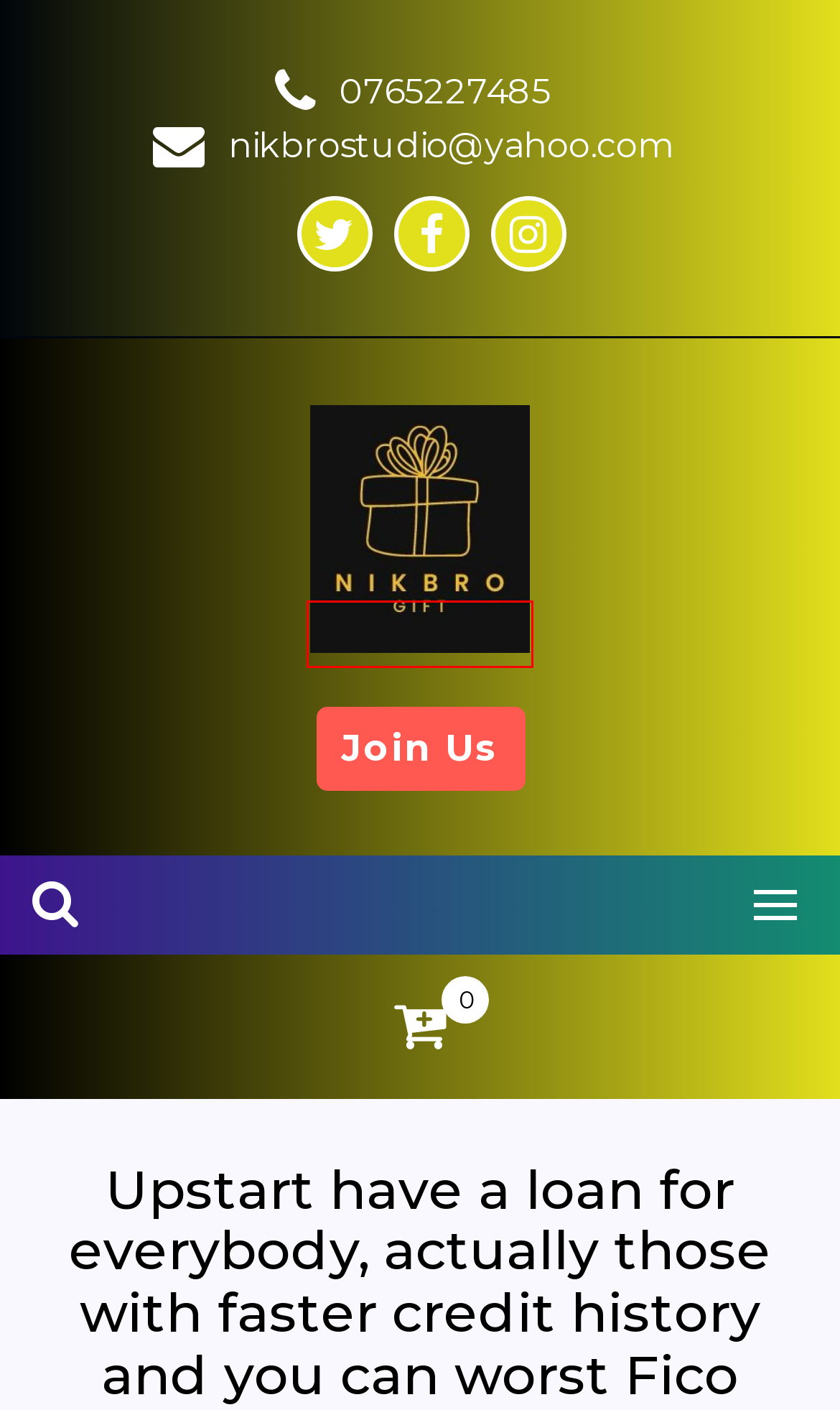You are presented with a screenshot of a webpage that includes a red bounding box around an element. Determine which webpage description best matches the page that results from clicking the element within the red bounding box. Here are the candidates:
A. Silviu – nikbro gift shop
B. nikbro gift shop
C. martisoare din lemn – nikbro gift shop
D. Toate Categoriile – nikbro gift shop
E. My Account – nikbro gift shop
F. Perne cu paiete – nikbro gift shop
G. Perne – nikbro gift shop
H. Cart – nikbro gift shop

B